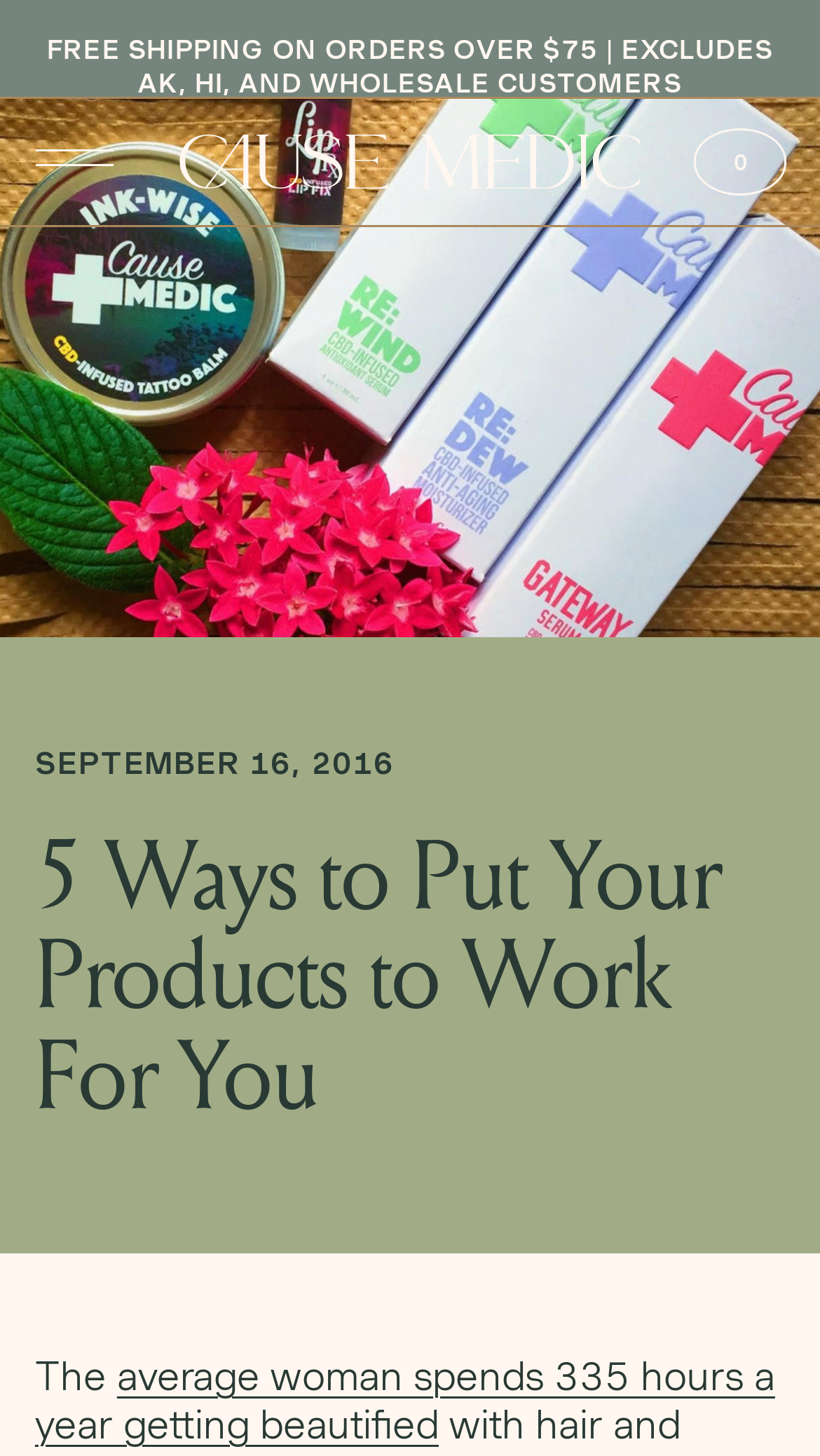Determine the heading of the webpage and extract its text content.

5 Ways to Put Your Products to Work For You